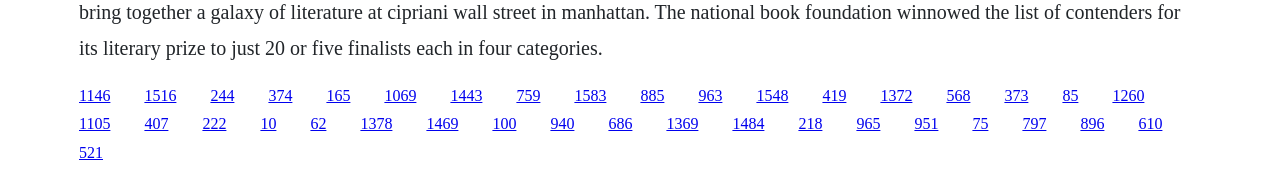Give a one-word or one-phrase response to the question: 
What is the vertical spacing between the links?

0.164